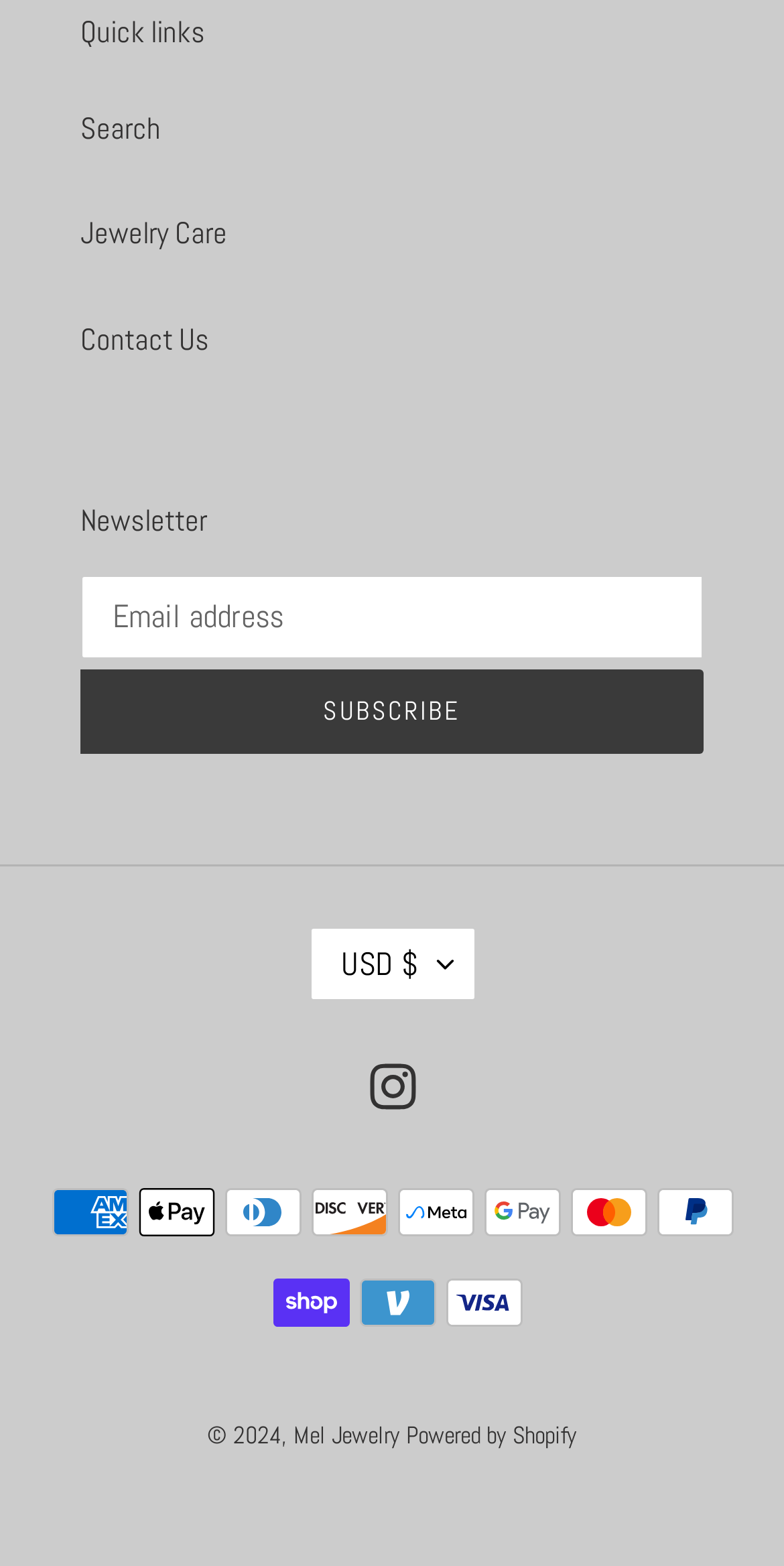Locate the bounding box coordinates of the element I should click to achieve the following instruction: "Visit the Instagram page".

[0.471, 0.678, 0.529, 0.708]